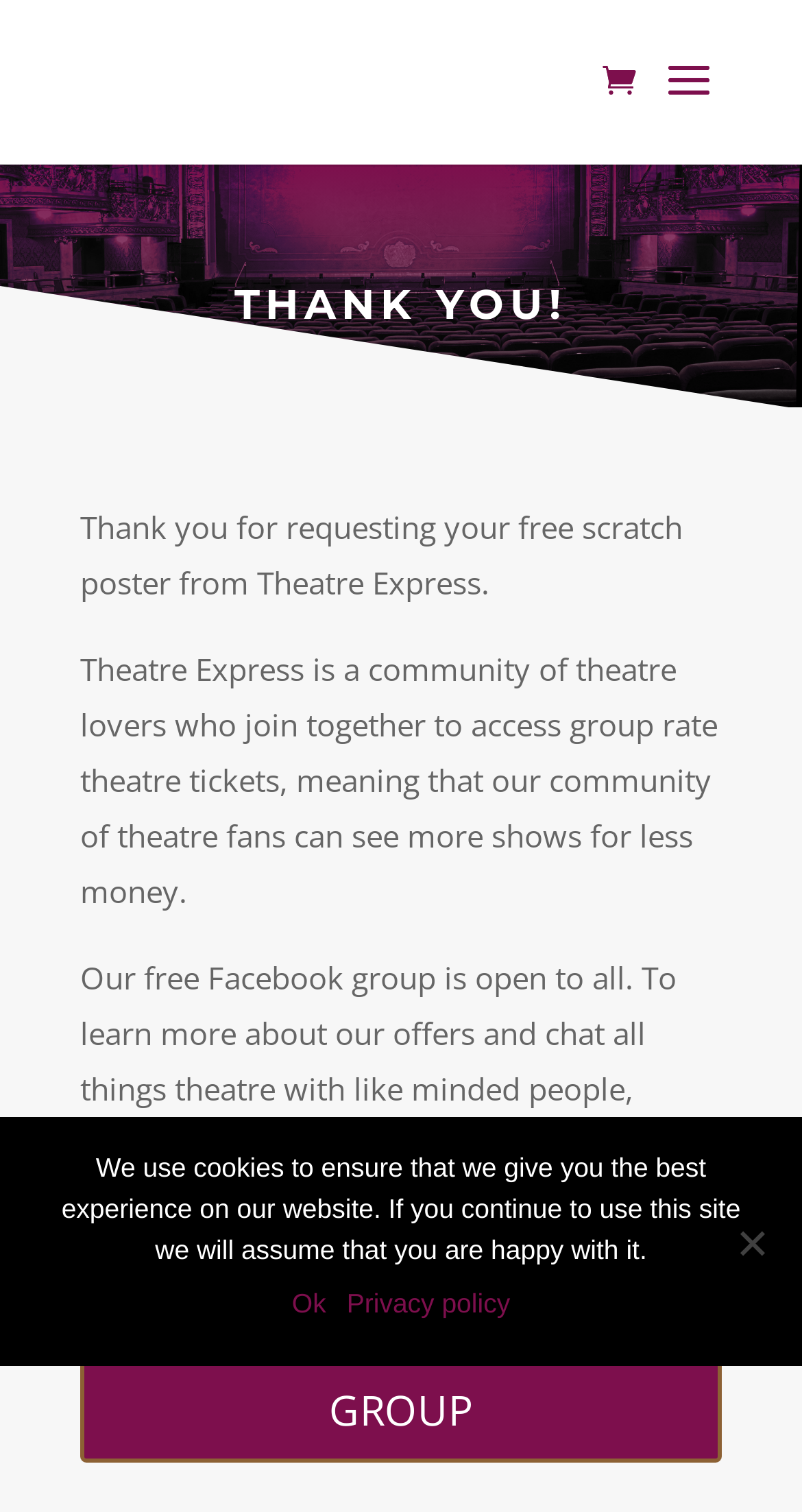Please provide a detailed answer to the question below based on the screenshot: 
What is the benefit of joining Theatre Express?

According to the webpage, Theatre Express is a community of theatre lovers who join together to access group rate theatre tickets, which means that members can see more shows for less money.